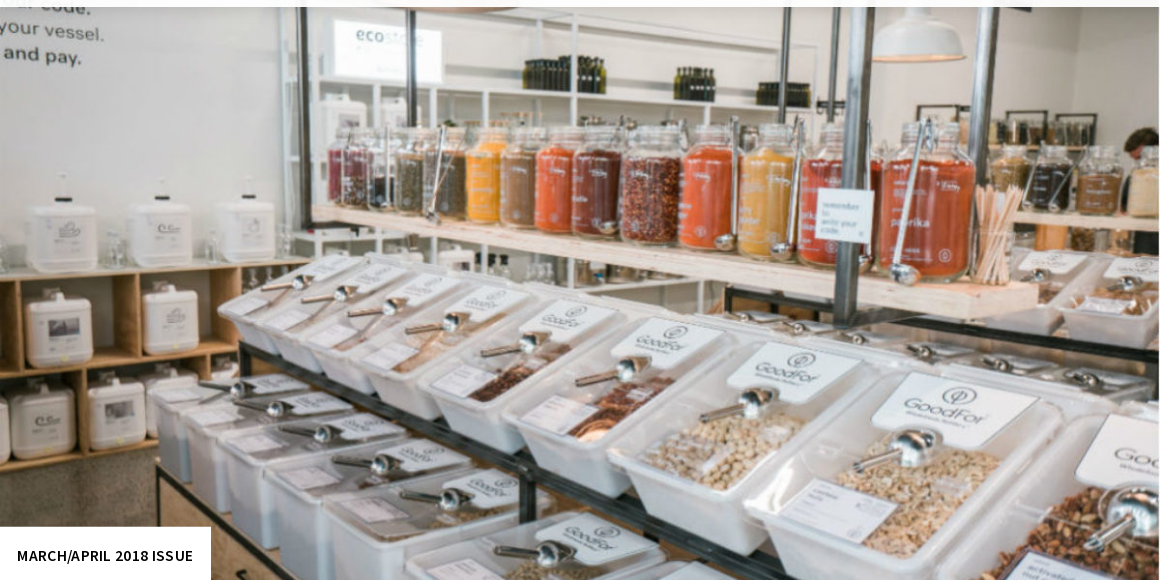Based on the image, please elaborate on the answer to the following question:
What is the purpose of the metal scoops?

The metal scoops equipped with each bin are likely intended to provide customers with an easy way to access and measure out the desired amount of product, making the shopping experience more convenient and efficient.